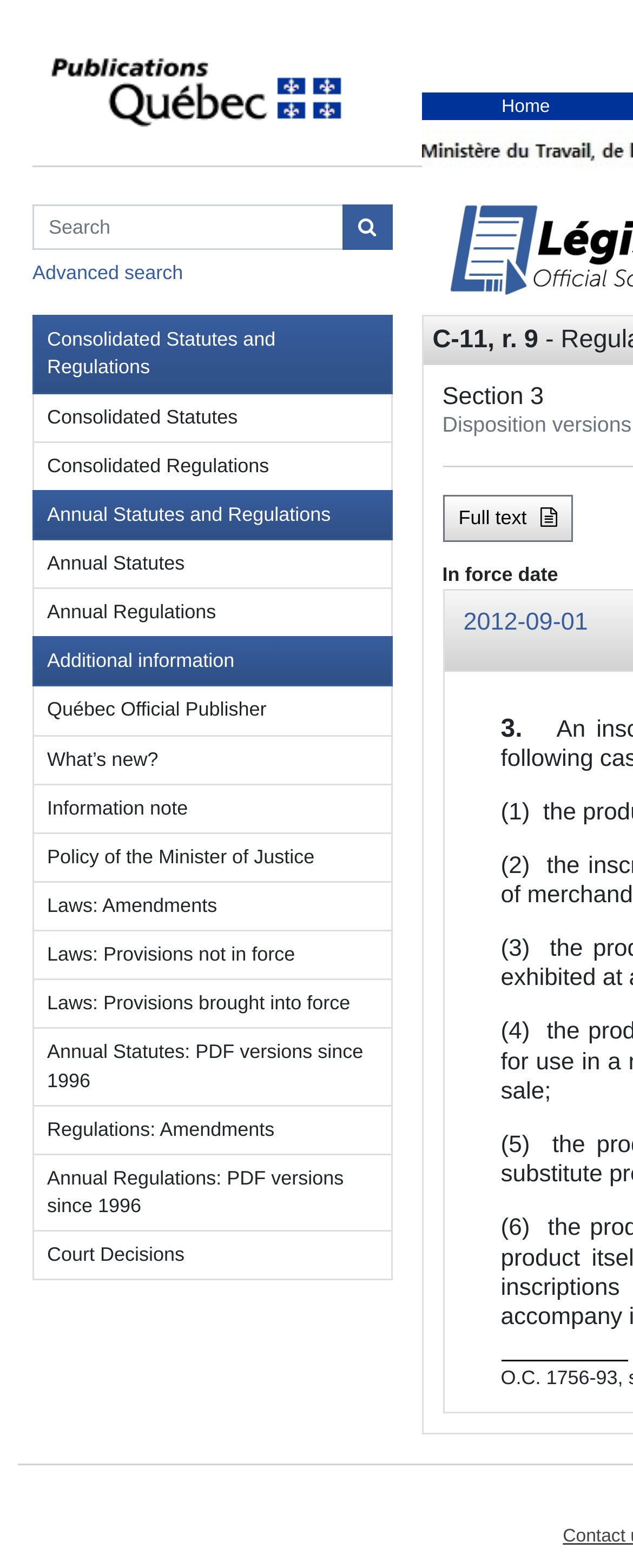What is the purpose of the textbox?
Refer to the image and give a detailed answer to the query.

The textbox is labeled 'Search in Consolidated Statutes and Regulations' and is accompanied by a button, suggesting that it is used to search for specific statutes or regulations.